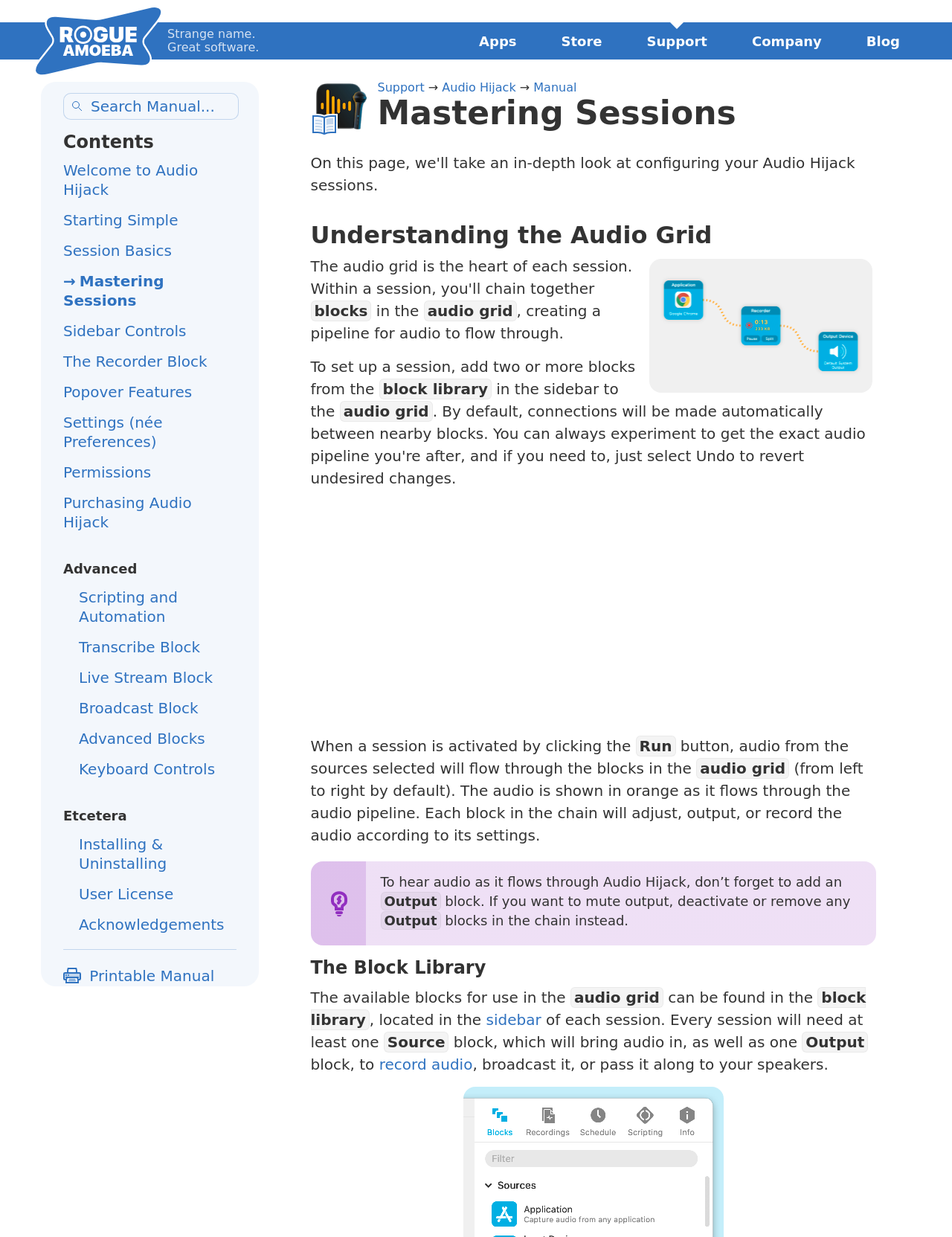Construct a comprehensive caption that outlines the webpage's structure and content.

The webpage is about Rogue Amoeba, a company that offers MacOS audio products for consumers and professionals. At the top of the page, there is a logo and a tagline "Strange name. Great software." Below the logo, there are several links to different sections of the website, including "Apps", "Store", "Support", "Company", and "Blog".

The main content of the page is focused on Audio Hijack, one of the company's products. There is a search box at the top left corner, followed by a heading "Contents" and a list of links to different sections of the Audio Hijack manual, including "Welcome to Audio Hijack", "Starting Simple", "Session Basics", and "Mastering Sessions".

To the right of the search box, there is a section with several links to different apps offered by Rogue Amoeba, including Airfoil, Audio Hijack, Farrago, Fission, Loopback, and Piezo. Below this section, there are links to "Store", "Support", and "Company" pages.

The main content area is divided into three columns. The left column has a heading "Mastering Sessions" and a list of links to different sections of the manual, including "Sidebar Controls", "The Recorder Block", and "Popover Features". The middle column has a heading "Advanced" and a list of links to more advanced topics, including "Scripting and Automation", "Transcribe Block", and "Live Stream Block". The right column has a heading "Etcetera" and a list of links to miscellaneous topics, including "Installing & Uninstalling", "User License", and "Acknowledgements".

Below the three columns, there is a horizontal separator, followed by a link to a printable manual and an image. There is also a section with a heading "Understanding the Audio Grid" and several paragraphs of text explaining how to set up a session in Audio Hijack, including adding blocks to the audio grid and configuring the blocks to adjust, output, or record audio.

At the bottom of the page, there is a section with a heading "The Block Library" and several paragraphs of text explaining the available blocks for use in the audio grid, including Source blocks, Output blocks, and others.